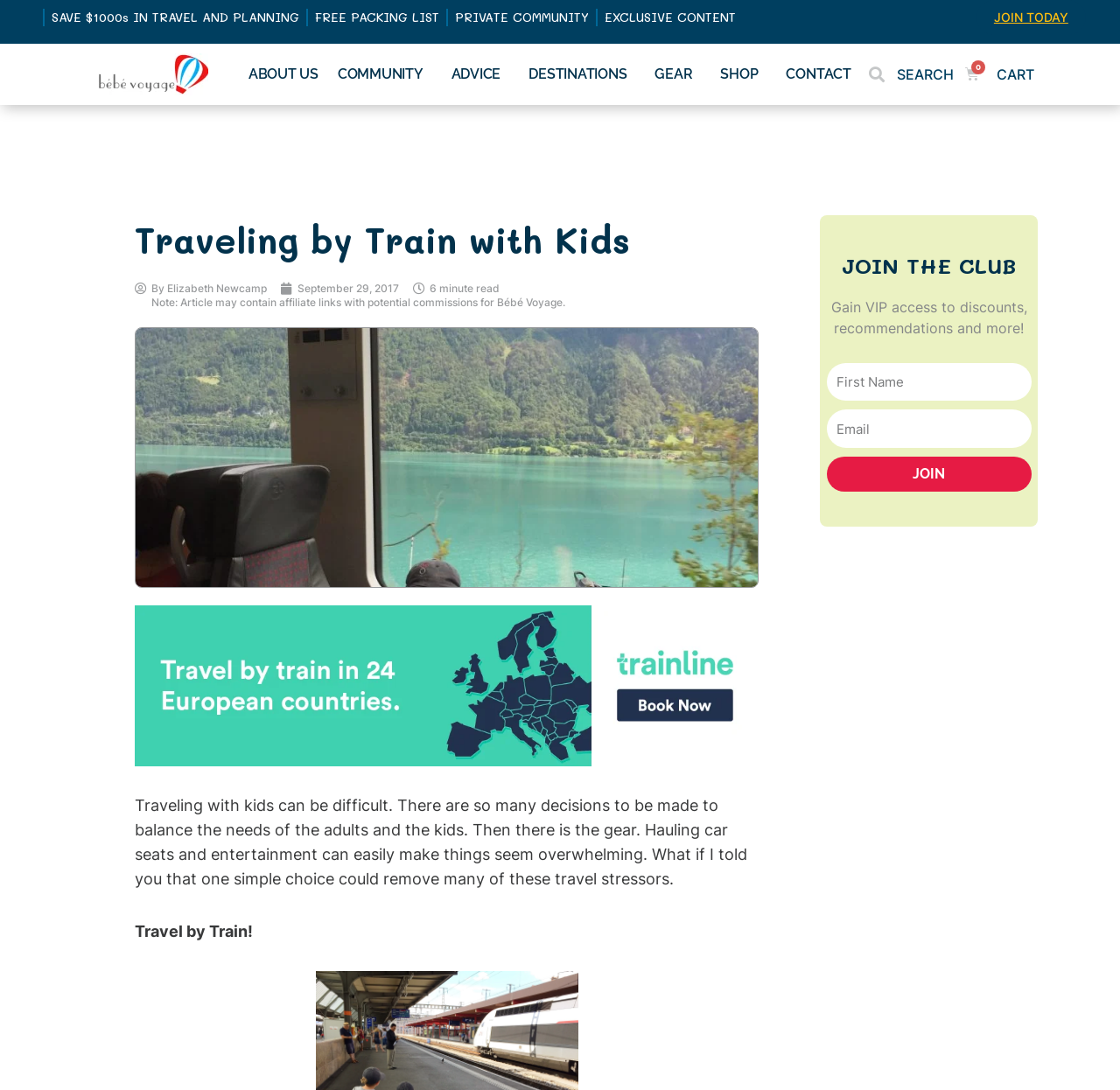What is the main topic of this webpage?
Please use the image to provide an in-depth answer to the question.

Based on the content of the webpage, it appears that the main topic is traveling with kids, specifically discussing the challenges and providing solutions for making travel easier with children.